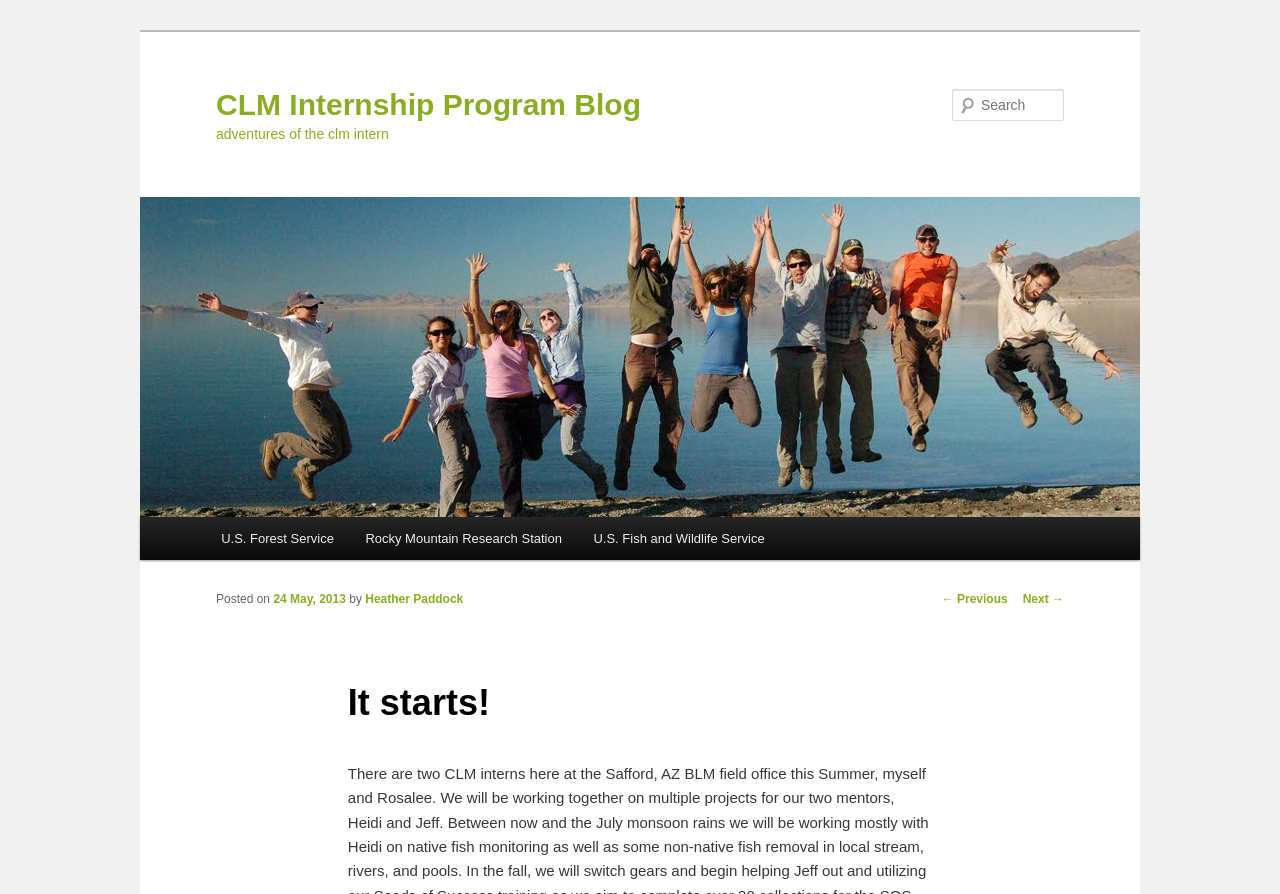Please analyze the image and provide a thorough answer to the question:
What is the purpose of the textbox?

The textbox is located at the top of the page and has a label 'Search', indicating that it is used for searching the blog.